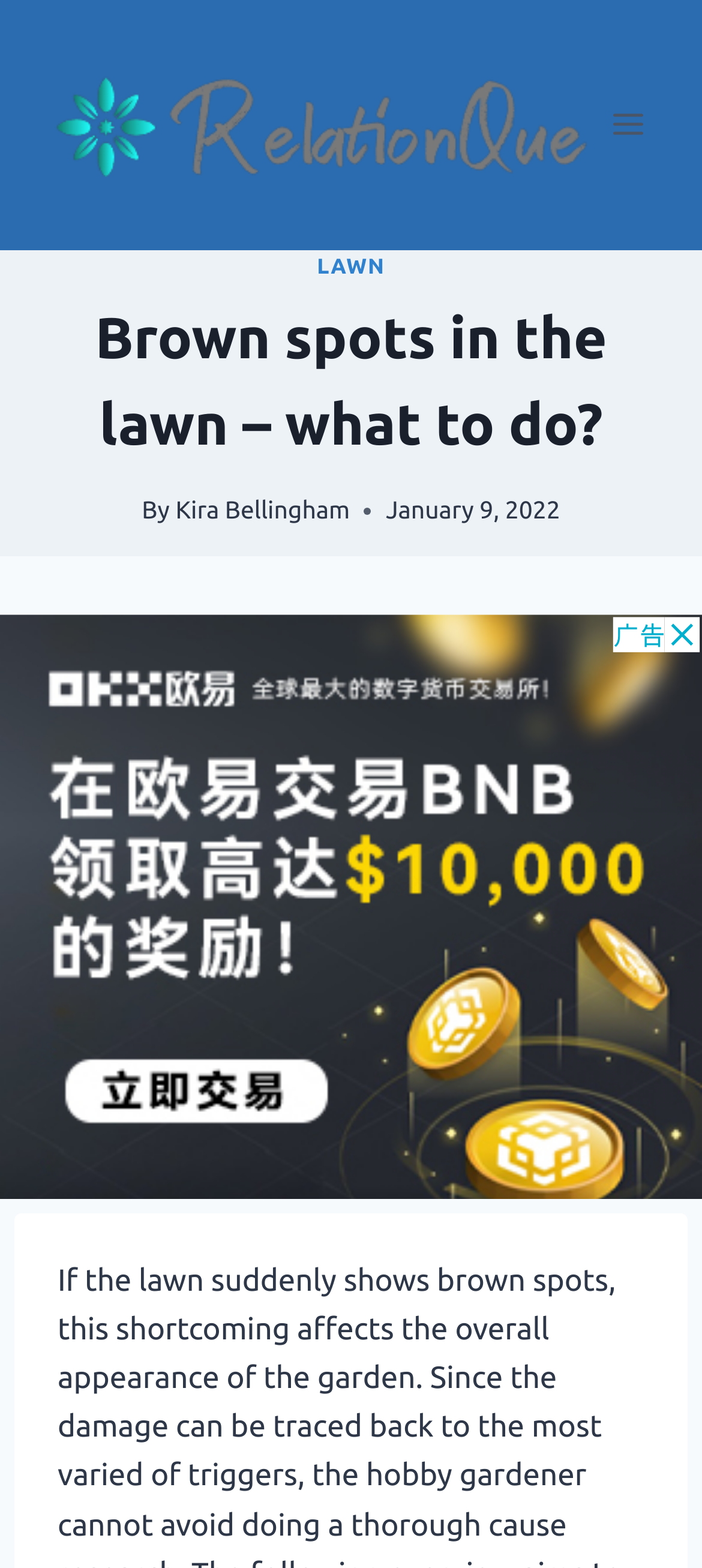Identify the bounding box coordinates for the UI element described as: "lawn". The coordinates should be provided as four floats between 0 and 1: [left, top, right, bottom].

[0.452, 0.163, 0.548, 0.178]